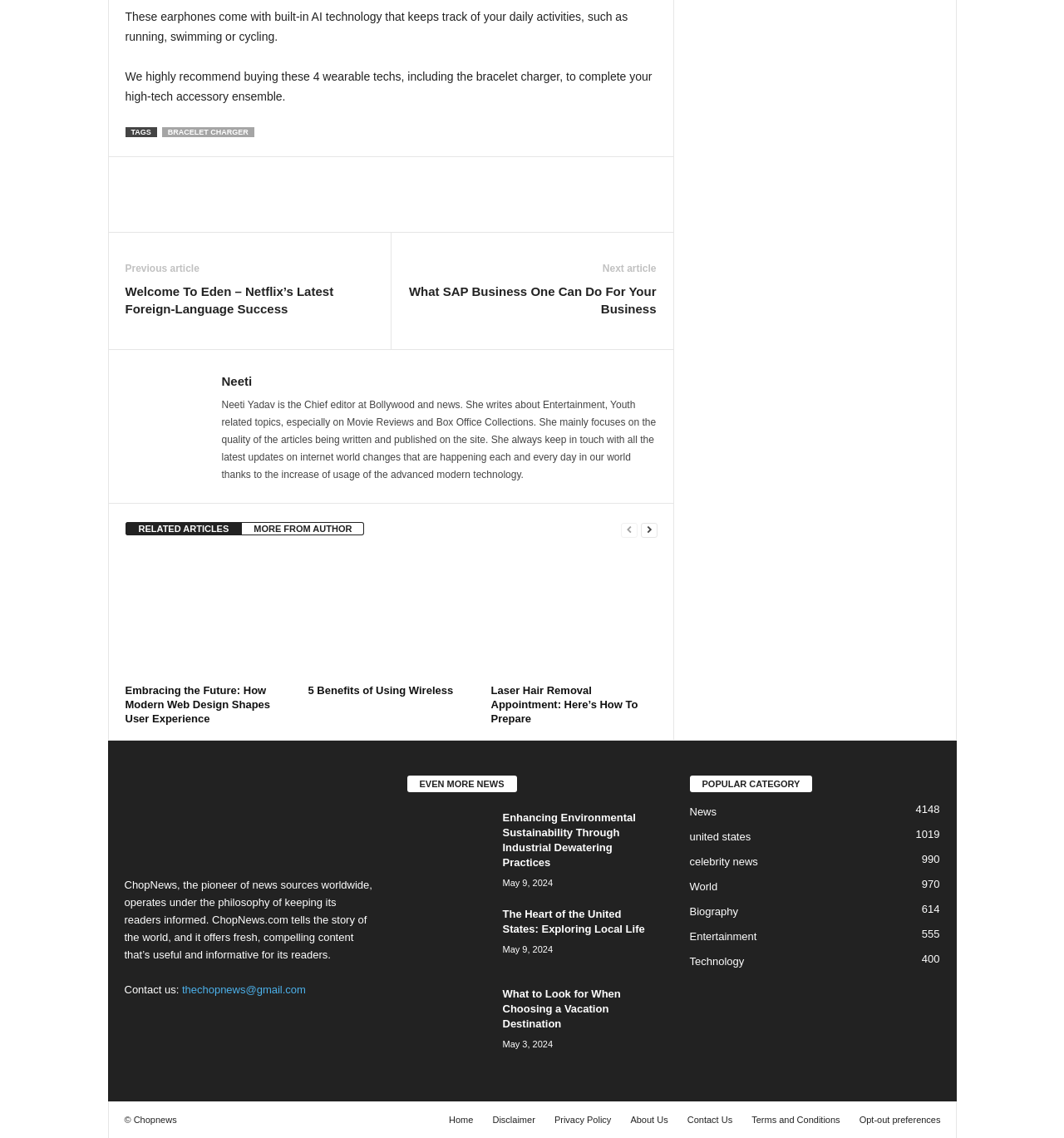Determine the bounding box coordinates of the clickable area required to perform the following instruction: "Read the article 'Welcome To Eden – Netflix’s Latest Foreign-Language Success'". The coordinates should be represented as four float numbers between 0 and 1: [left, top, right, bottom].

[0.118, 0.249, 0.352, 0.279]